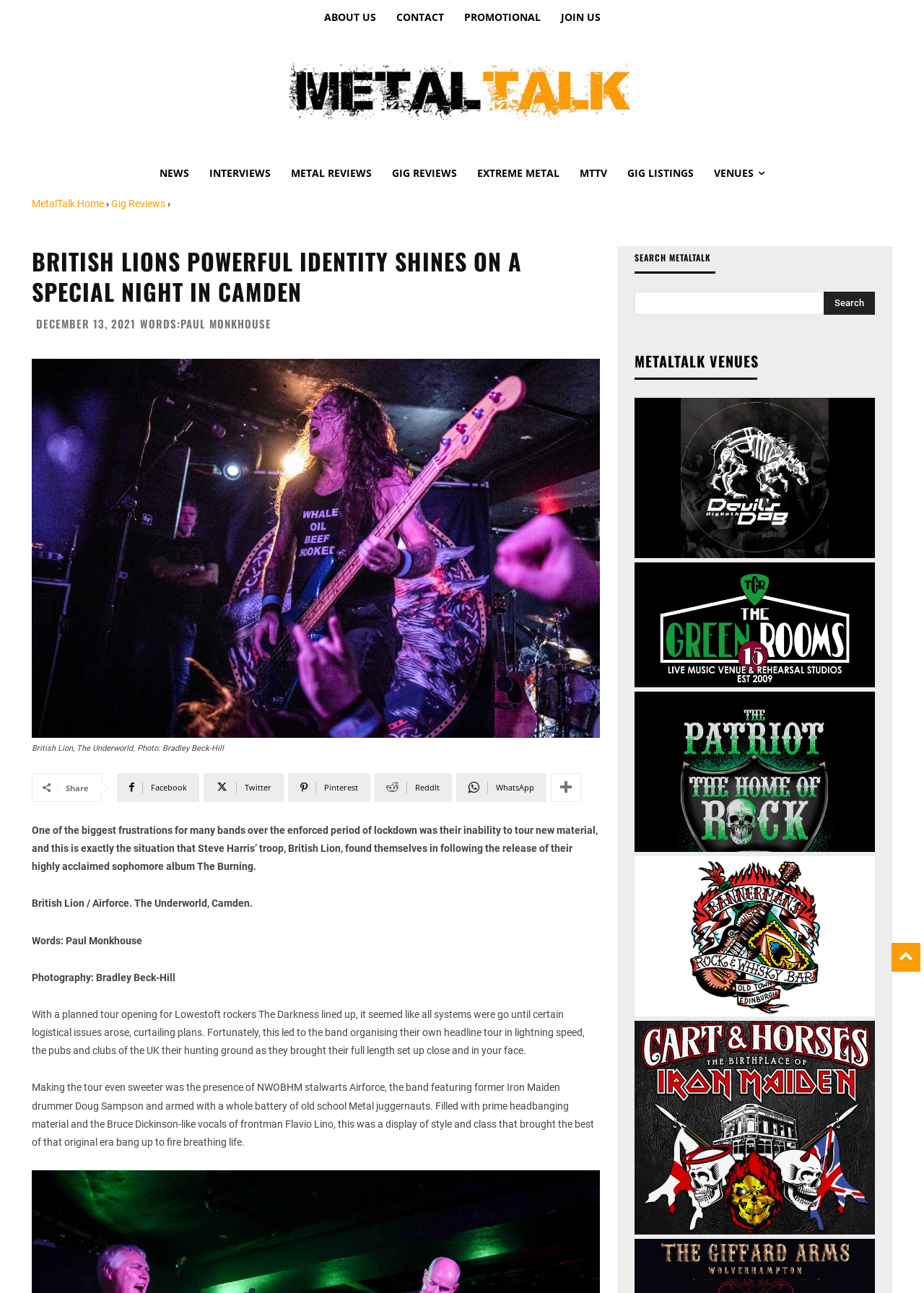Identify the bounding box coordinates for the region of the element that should be clicked to carry out the instruction: "Click on ABOUT US". The bounding box coordinates should be four float numbers between 0 and 1, i.e., [left, top, right, bottom].

[0.339, 0.0, 0.418, 0.027]